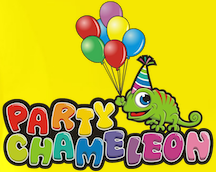Elaborate on the image with a comprehensive description.

The image features a vibrant and playful logo for "Party Chameleon," adorned with a whimsical green chameleon holding a bunch of colorful balloons. The chameleon, wearing a festive party hat with a blue and white striped pattern, adds a fun touch to the design. The name "PARTY CHAMELEON" is prominently displayed in bold, colorful letters, enhancing the logo's cheerful and inviting appearance. This lively graphic effectively conveys the spirit of celebration and entertainment, making it ideal for a party service targeting children and families. The bright yellow background further amplifies the sense of joy and festivity associated with party planning activities.